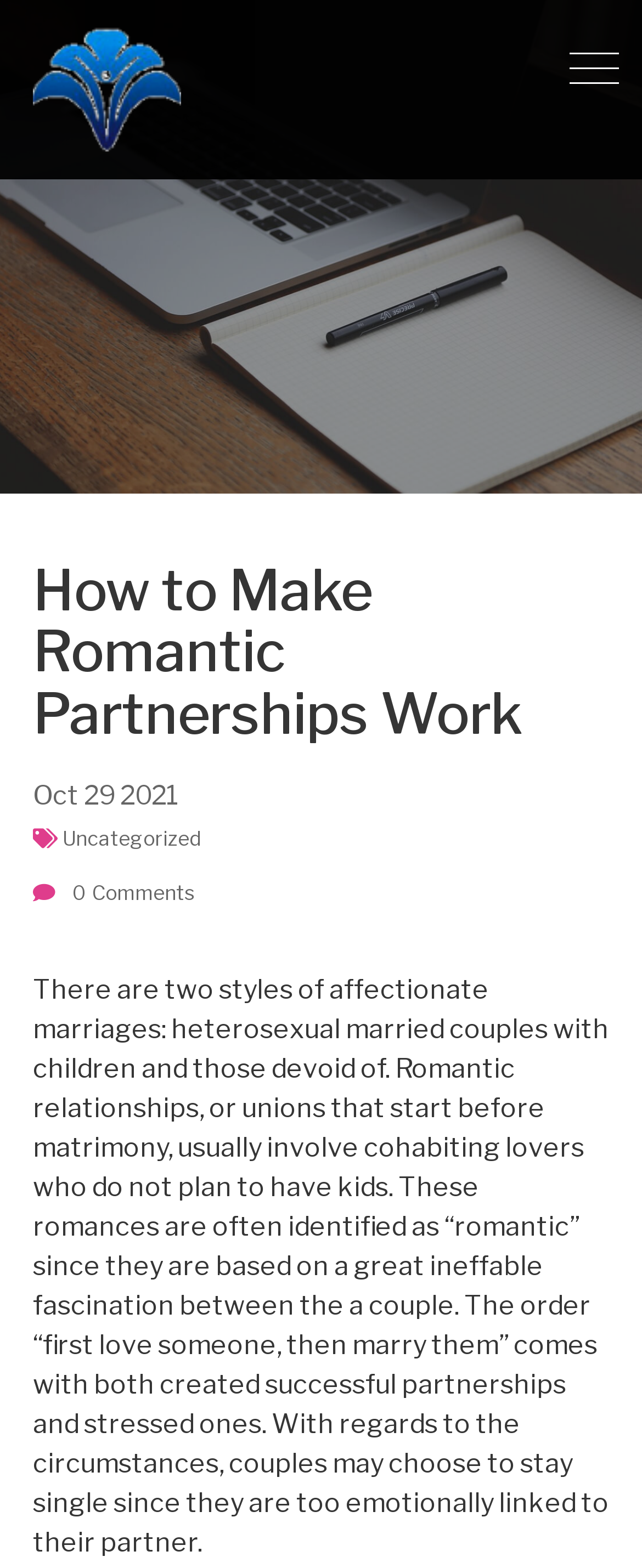Based on the image, give a detailed response to the question: What type of relationships is the article about?

I found the type of relationships the article is about by reading the article content which mentions 'romantic relationships' and 'romantic partnerships'.